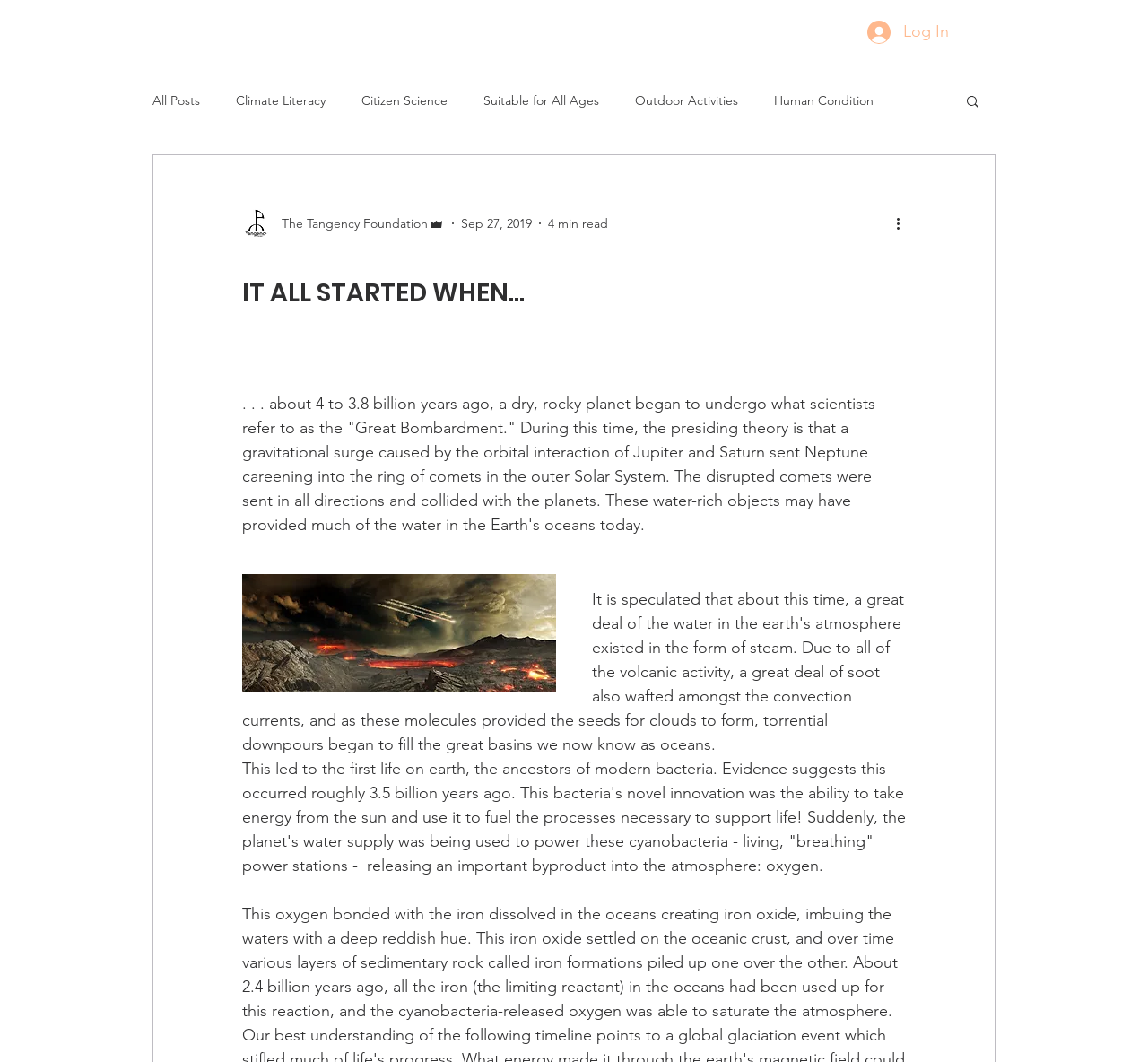Indicate the bounding box coordinates of the element that needs to be clicked to satisfy the following instruction: "View the 'Command Center'". The coordinates should be four float numbers between 0 and 1, i.e., [left, top, right, bottom].

[0.354, 0.01, 0.511, 0.048]